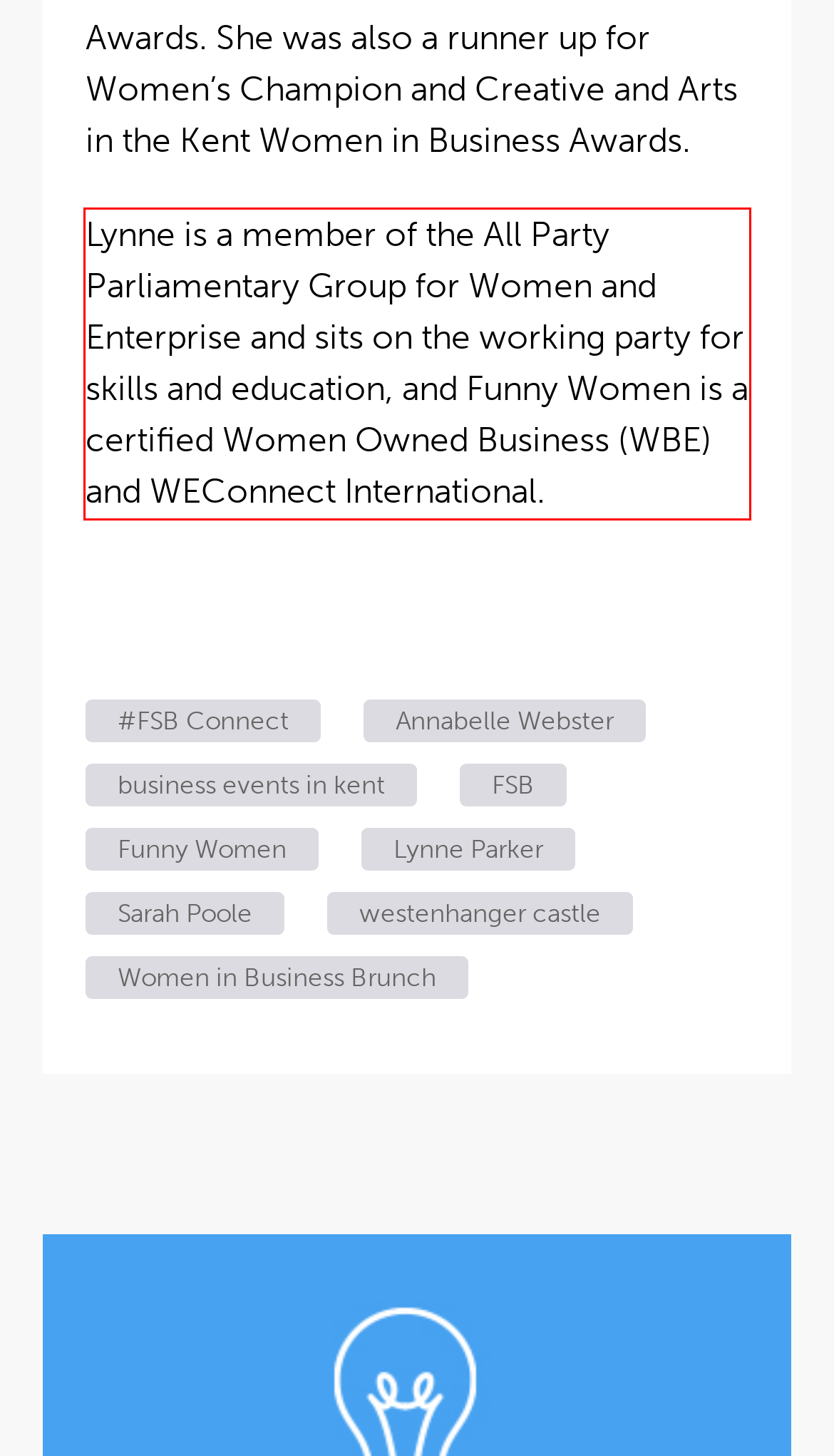From the given screenshot of a webpage, identify the red bounding box and extract the text content within it.

Lynne is a member of the All Party Parliamentary Group for Women and Enterprise and sits on the working party for skills and education, and Funny Women is a certified Women Owned Business (WBE) and WEConnect International.